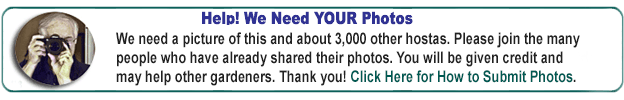What is the shape of the leaves of the Hosta 'Candelabra'?
Answer the question with as much detail as you can, using the image as a reference.

According to the caption, the leaves of the Hosta 'Candelabra' are lightly cupped, which contributes to the plant's unique texture and color.